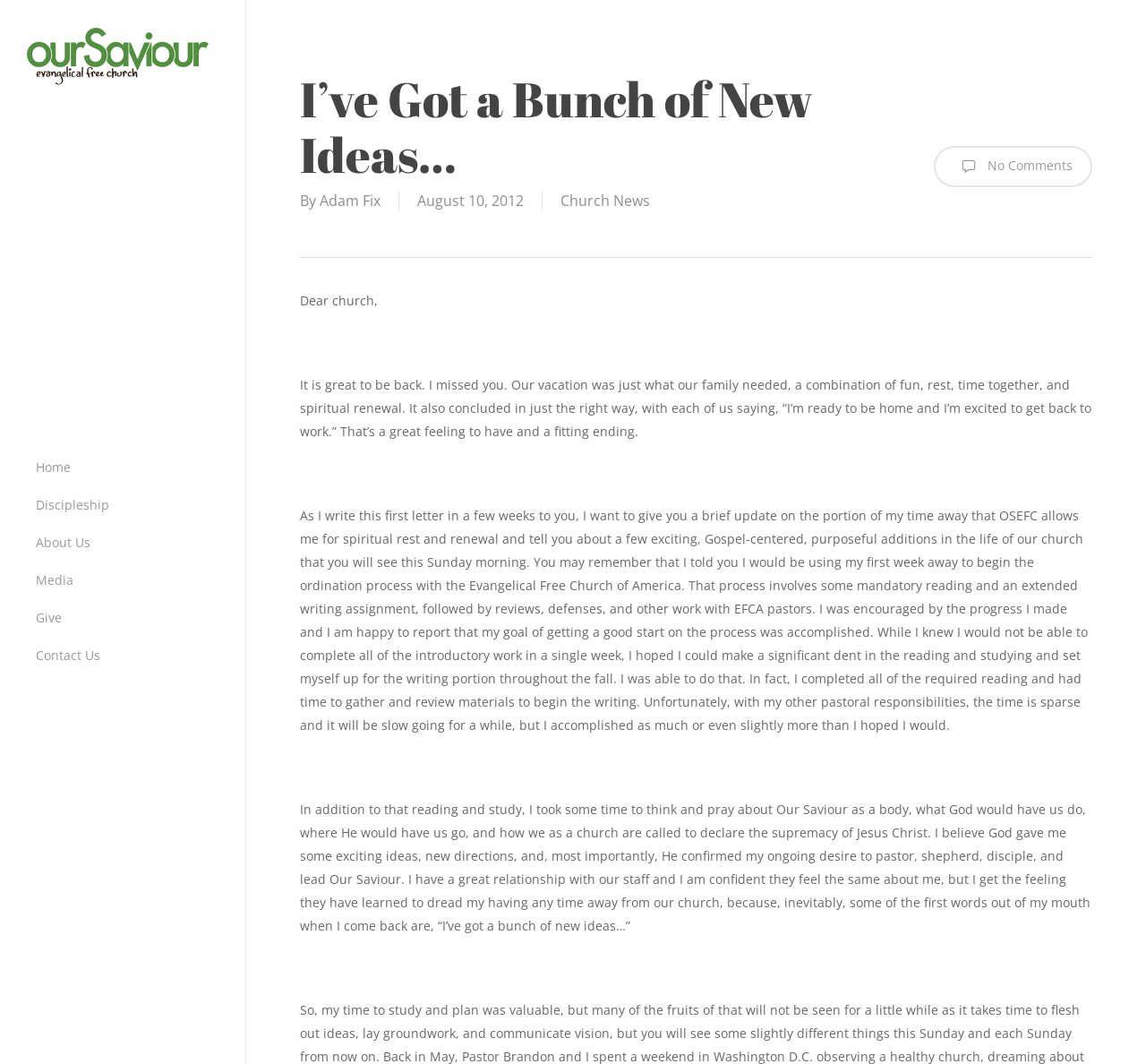Please determine the heading text of this webpage.

I’ve Got a Bunch of New Ideas…